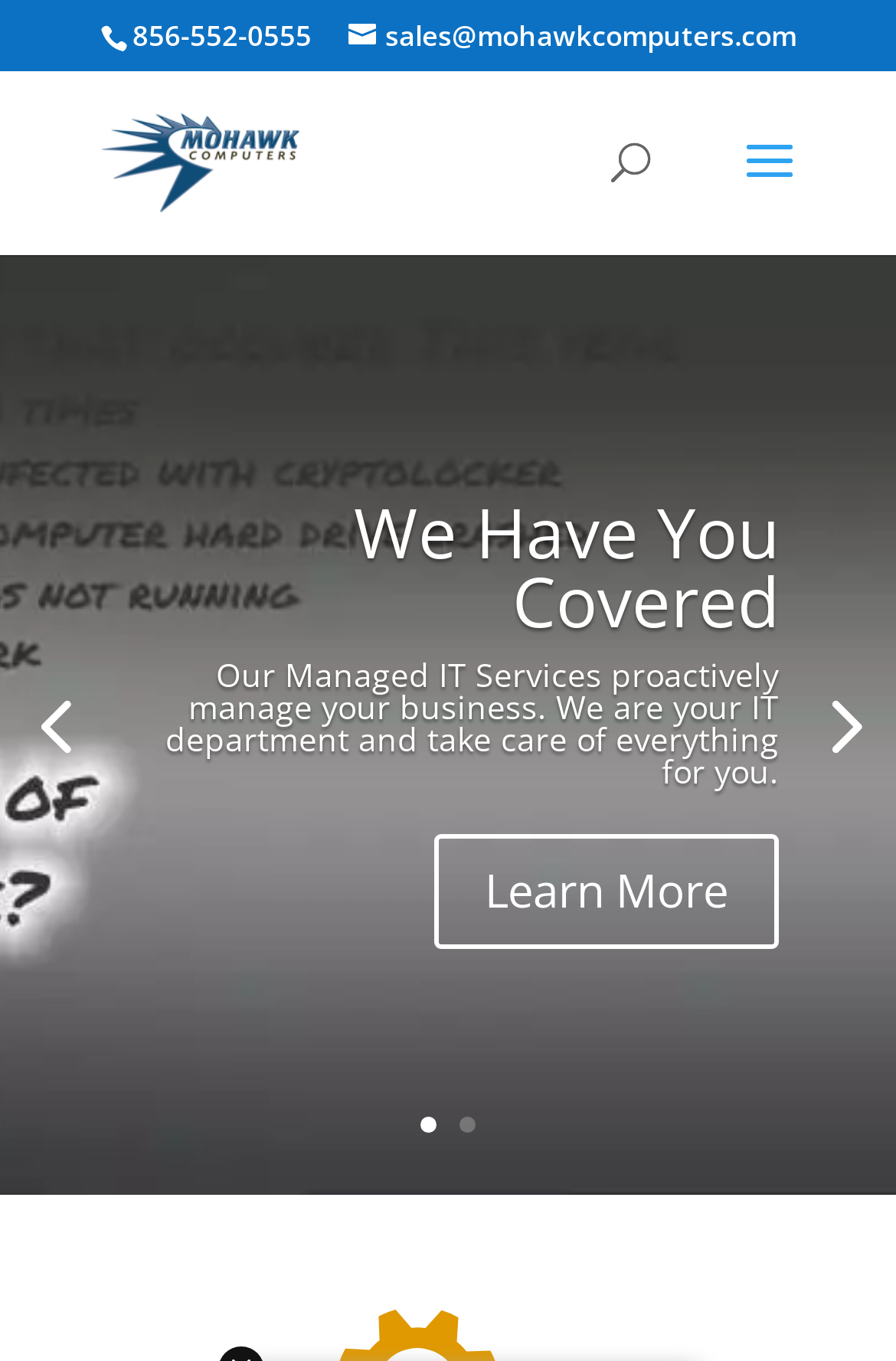Determine the bounding box coordinates of the region that needs to be clicked to achieve the task: "Call the phone number".

[0.147, 0.012, 0.347, 0.041]